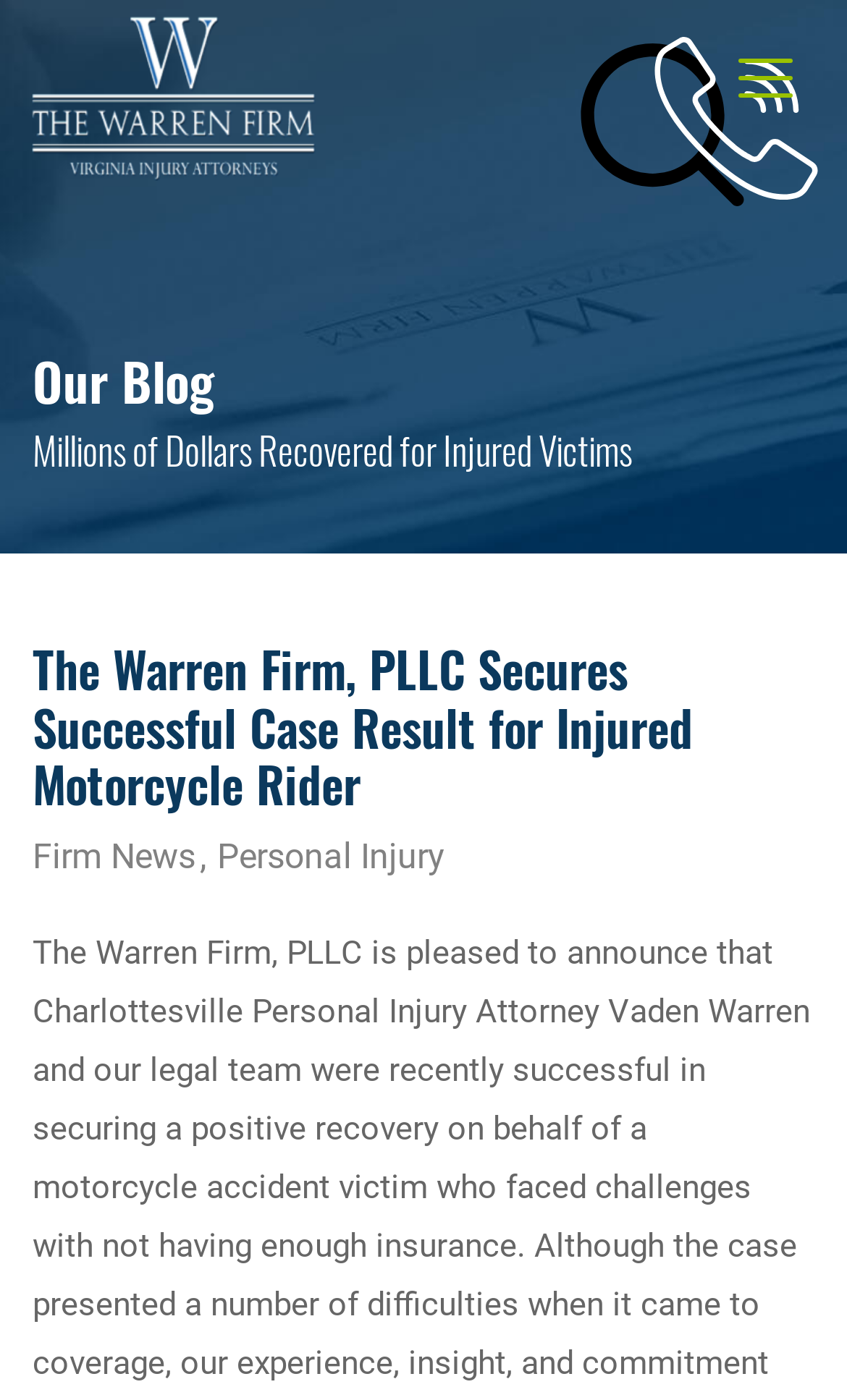Provide a one-word or short-phrase response to the question:
What is the phone number of the law firm?

Not found